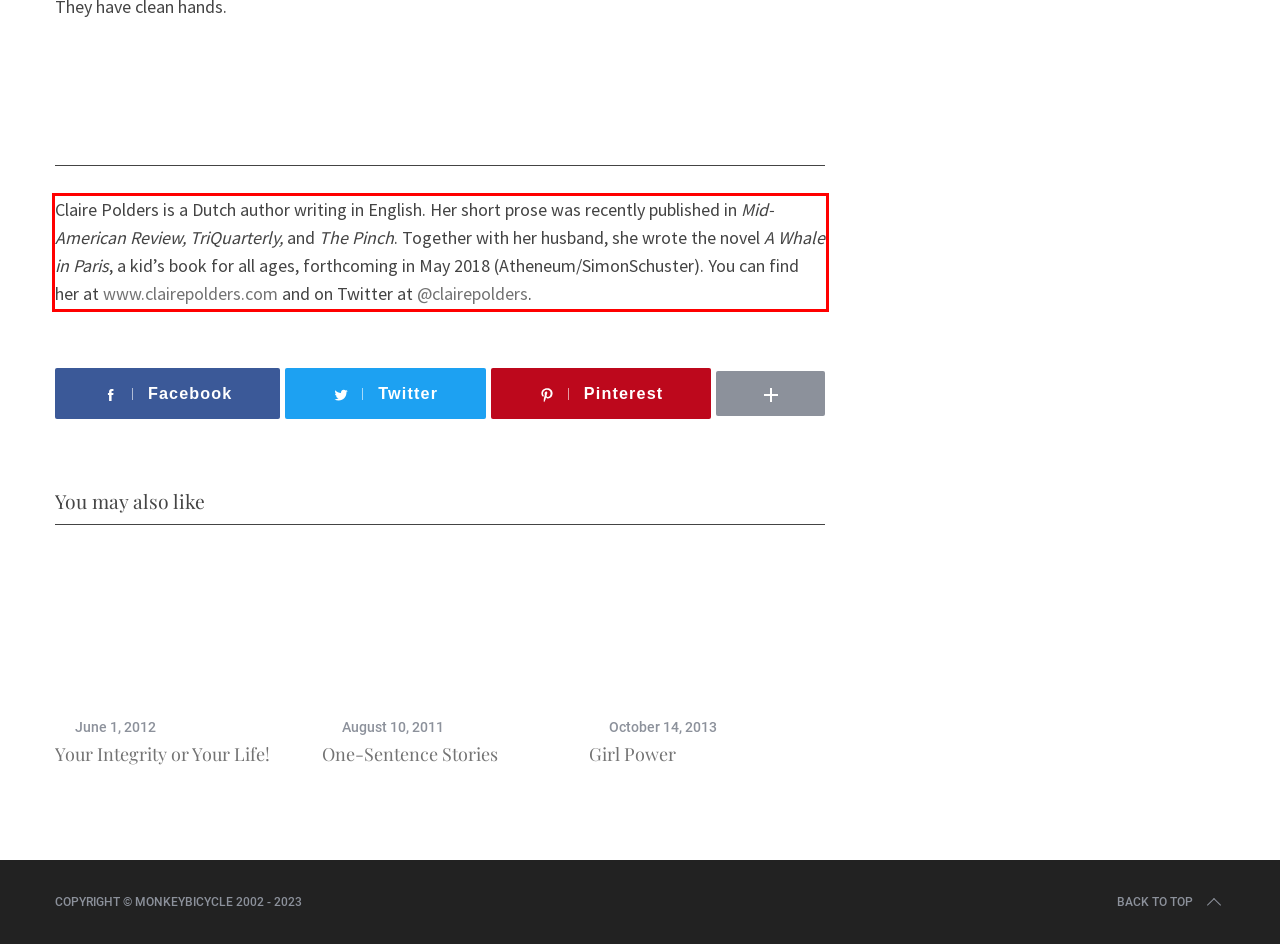Using the provided screenshot of a webpage, recognize and generate the text found within the red rectangle bounding box.

Claire Polders is a Dutch author writing in English. Her short prose was recently published in Mid-American Review, TriQuarterly, and The Pinch. Together with her husband, she wrote the novel A Whale in Paris, a kid’s book for all ages, forthcoming in May 2018 (Atheneum/SimonSchuster). You can find her at www.clairepolders.com and on Twitter at @clairepolders.